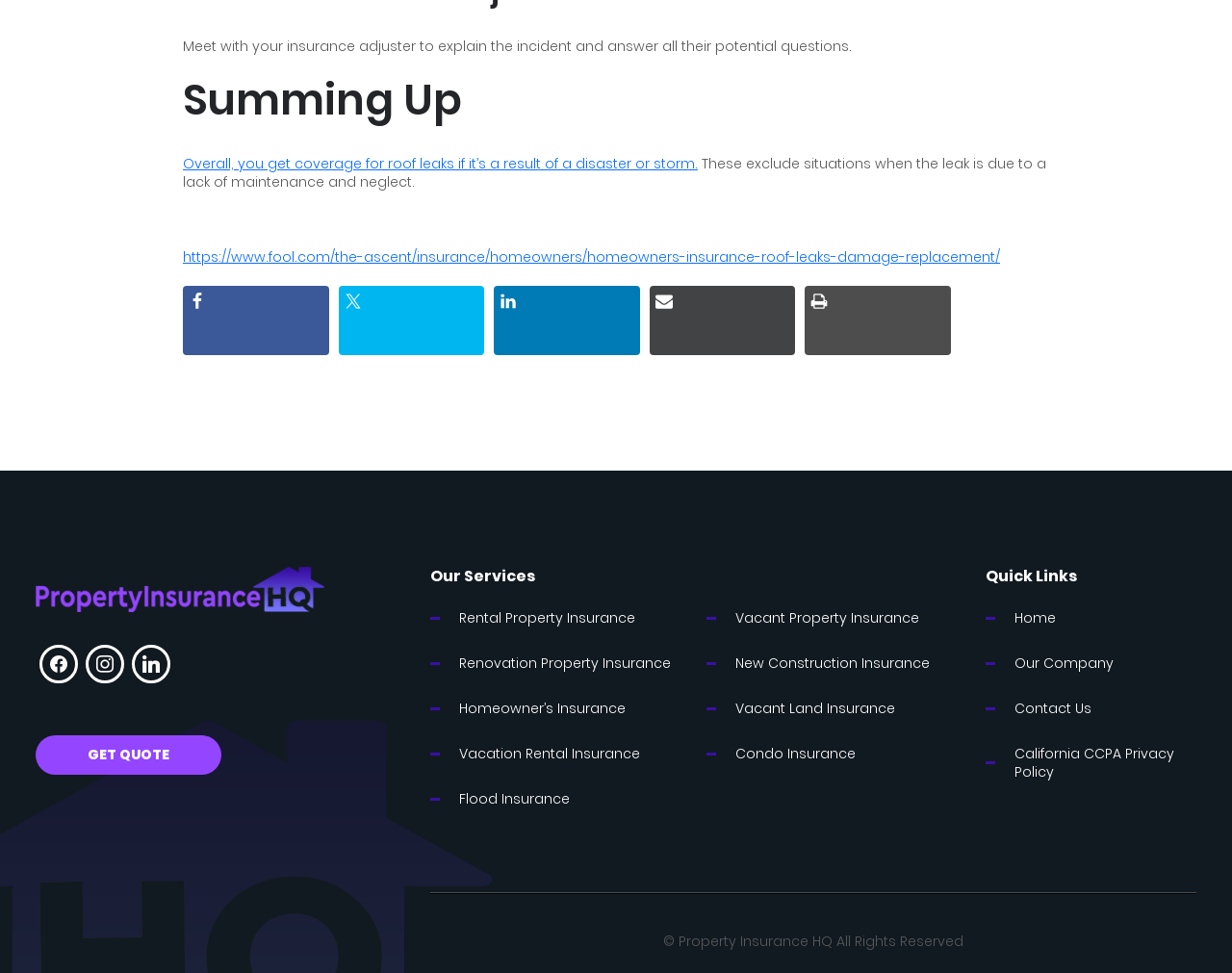Determine the bounding box coordinates of the clickable element to complete this instruction: "Read more about 'Rental Property Insurance'". Provide the coordinates in the format of four float numbers between 0 and 1, [left, top, right, bottom].

[0.373, 0.625, 0.516, 0.645]